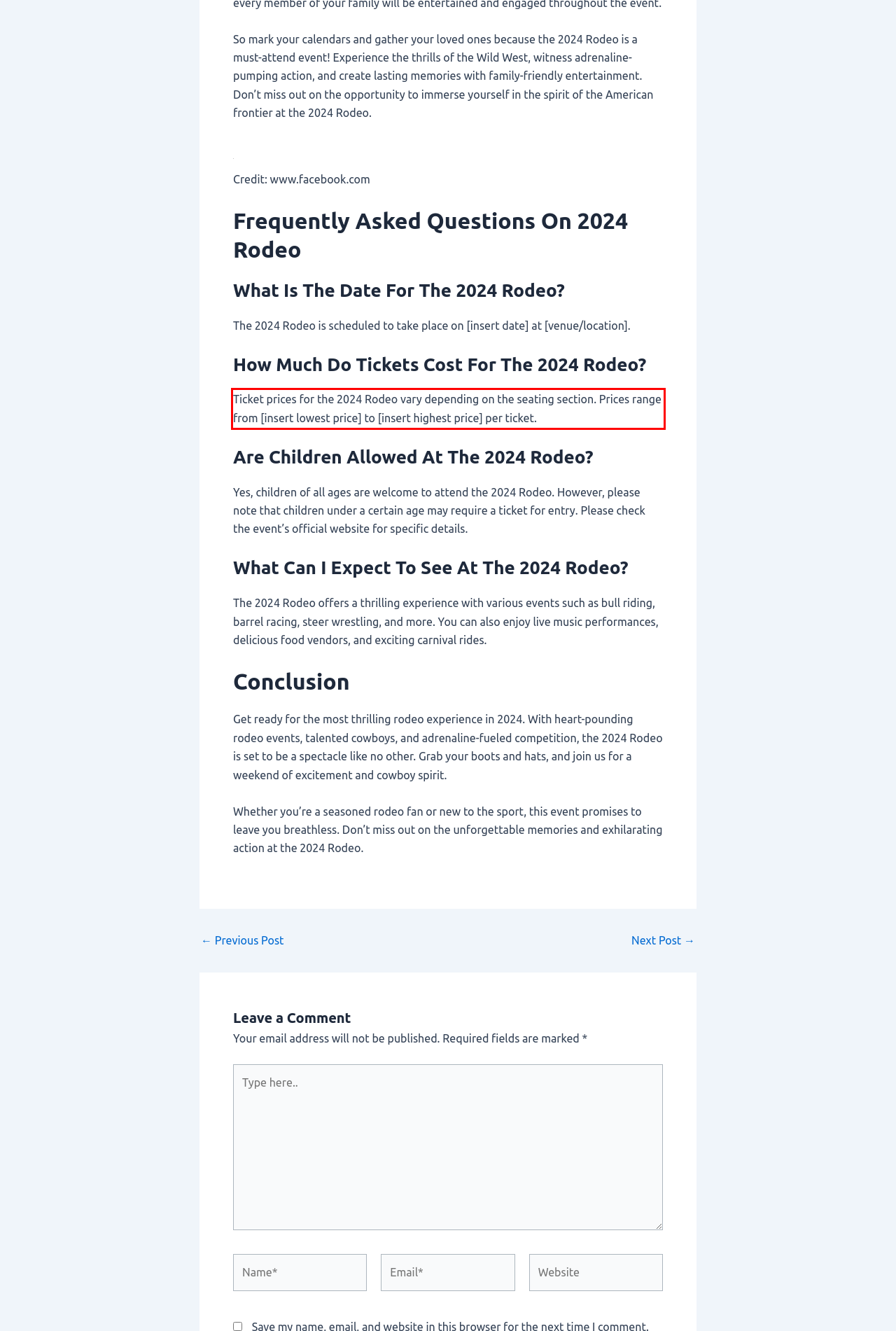You are given a screenshot of a webpage with a UI element highlighted by a red bounding box. Please perform OCR on the text content within this red bounding box.

Ticket prices for the 2024 Rodeo vary depending on the seating section. Prices range from [insert lowest price] to [insert highest price] per ticket.